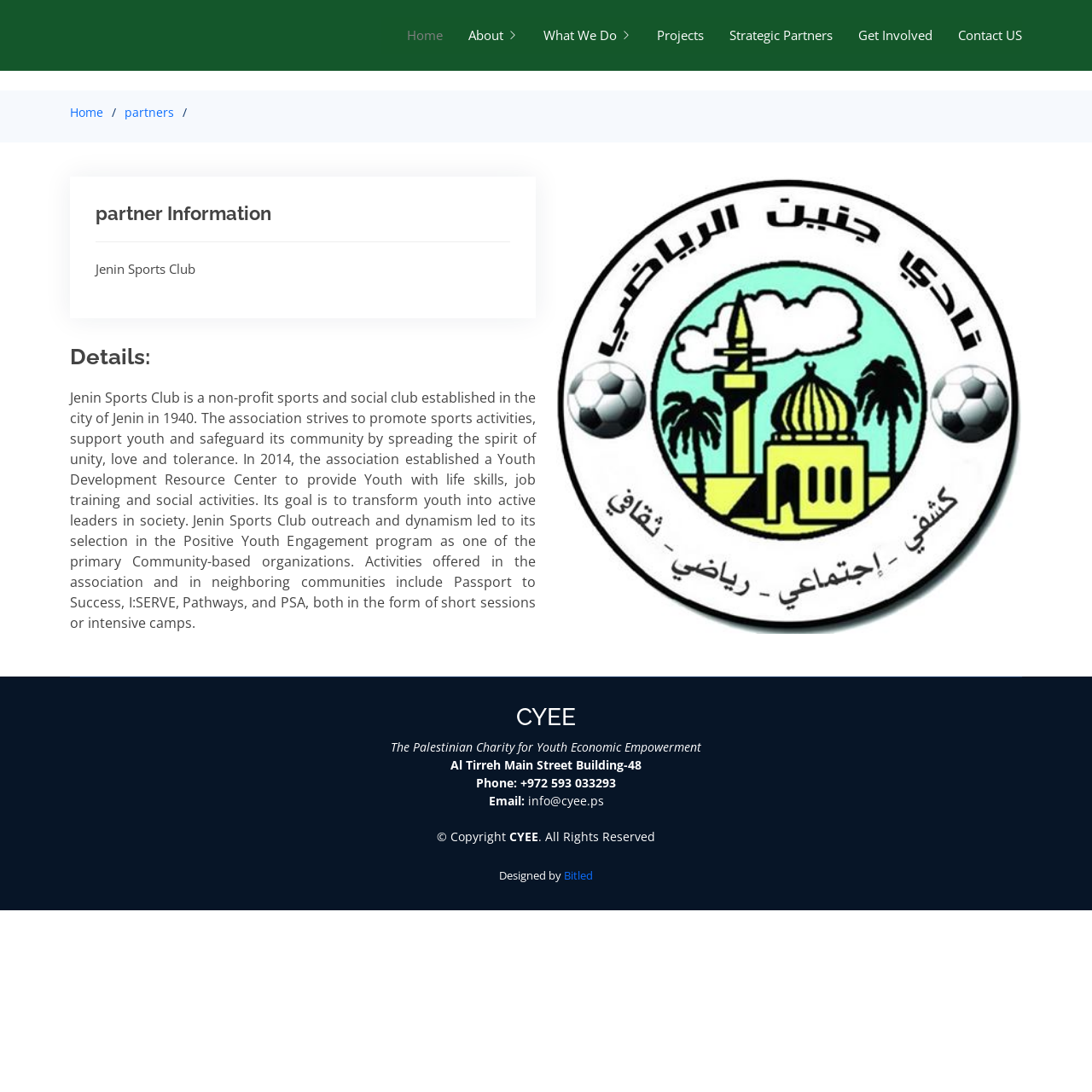What is the name of the designer of the webpage?
Look at the image and answer the question with a single word or phrase.

Bitled